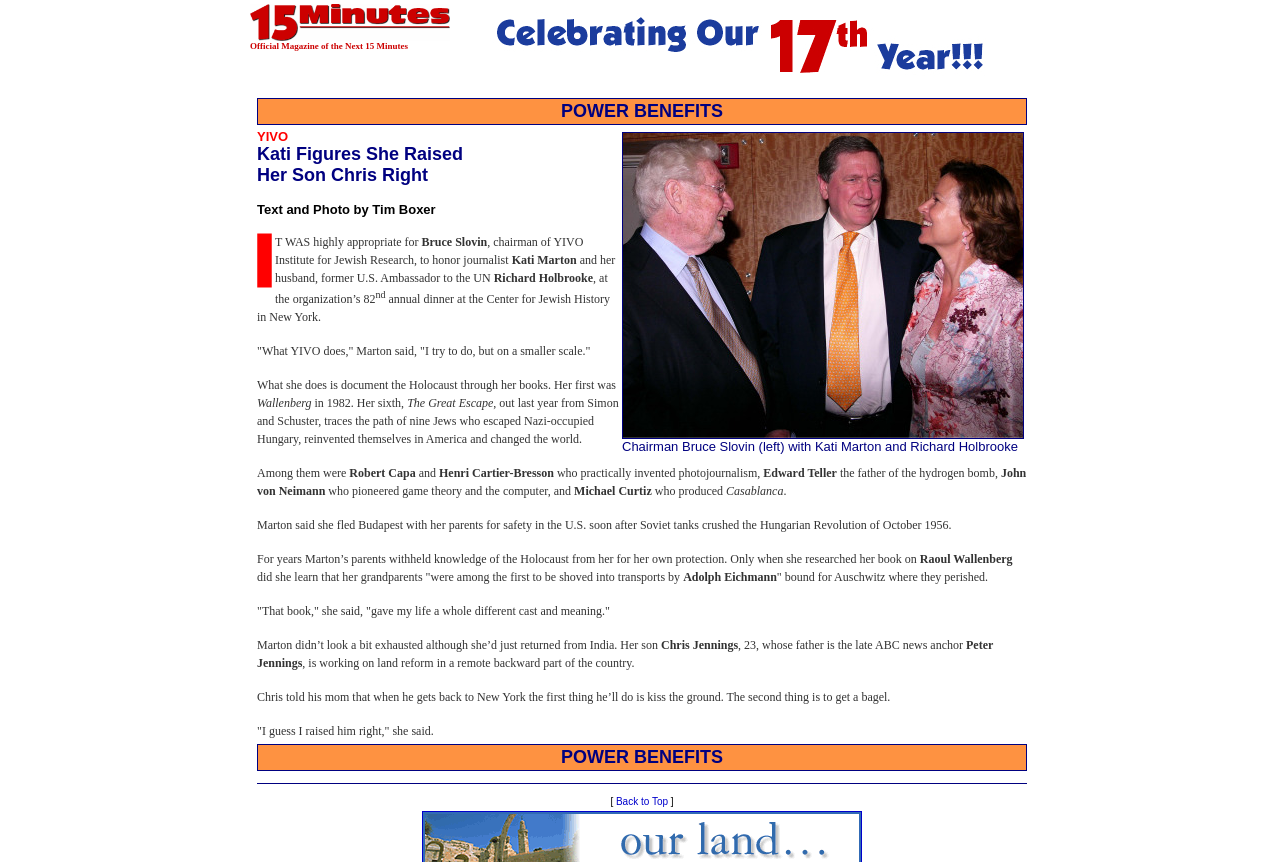Please provide a detailed answer to the question below based on the screenshot: 
What is the name of the book written by Kati Marton?

The name of the book can be found in the text 'Her sixth, The Great Escape, out last year from Simon and Schuster, traces the path of nine Jews who escaped Nazi-occupied Hungary, reinvented themselves in America and changed the world.' in the LayoutTableCell element.